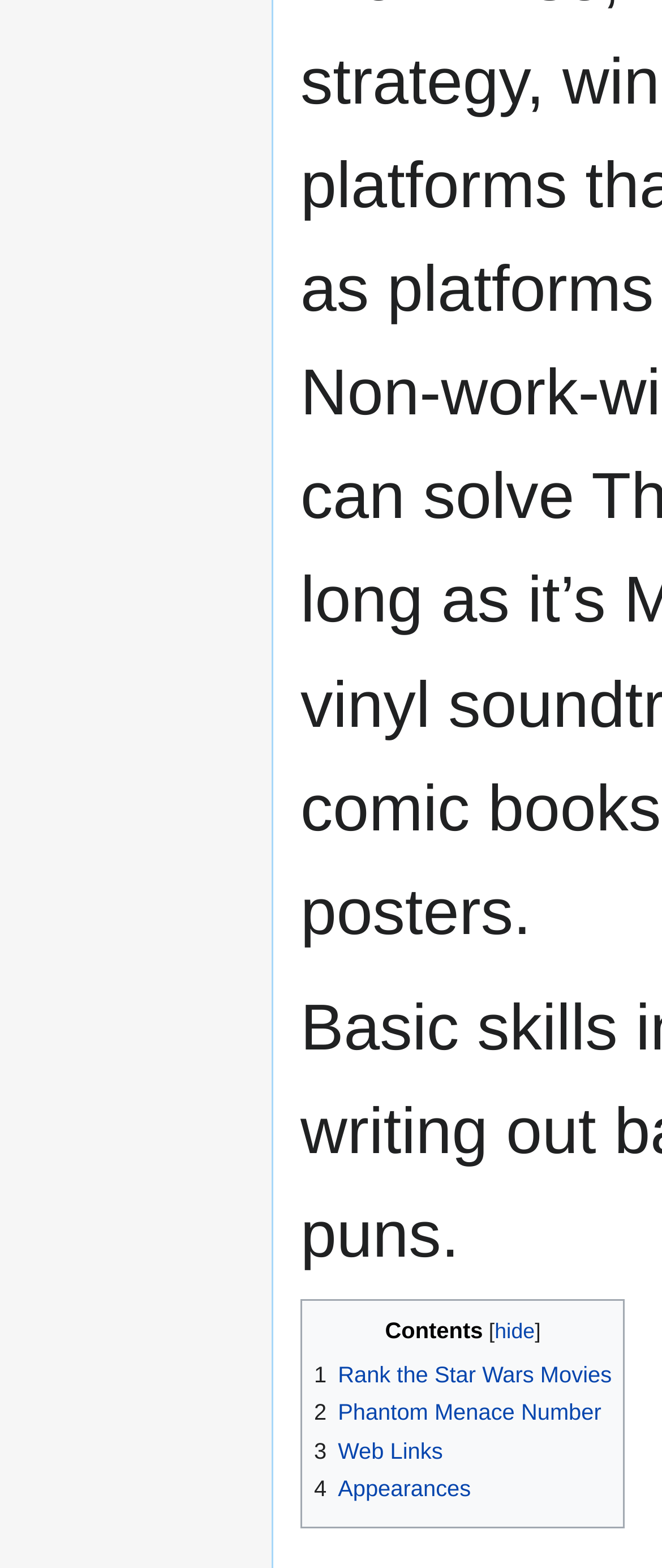Is there a button under 'Contents'?
Answer the question using a single word or phrase, according to the image.

Yes